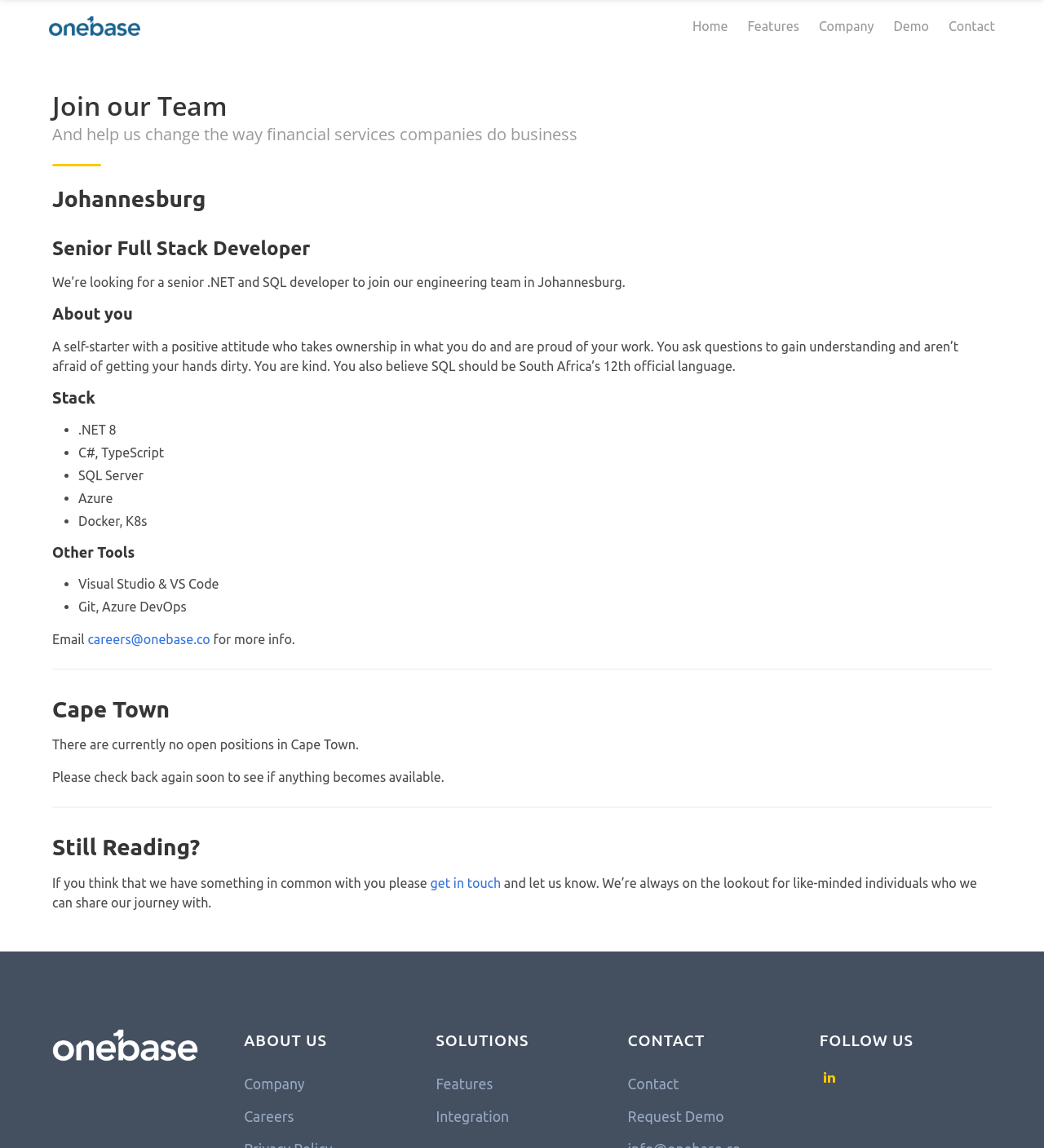What is the current status of open positions in Cape Town?
Please provide a single word or phrase based on the screenshot.

No open positions